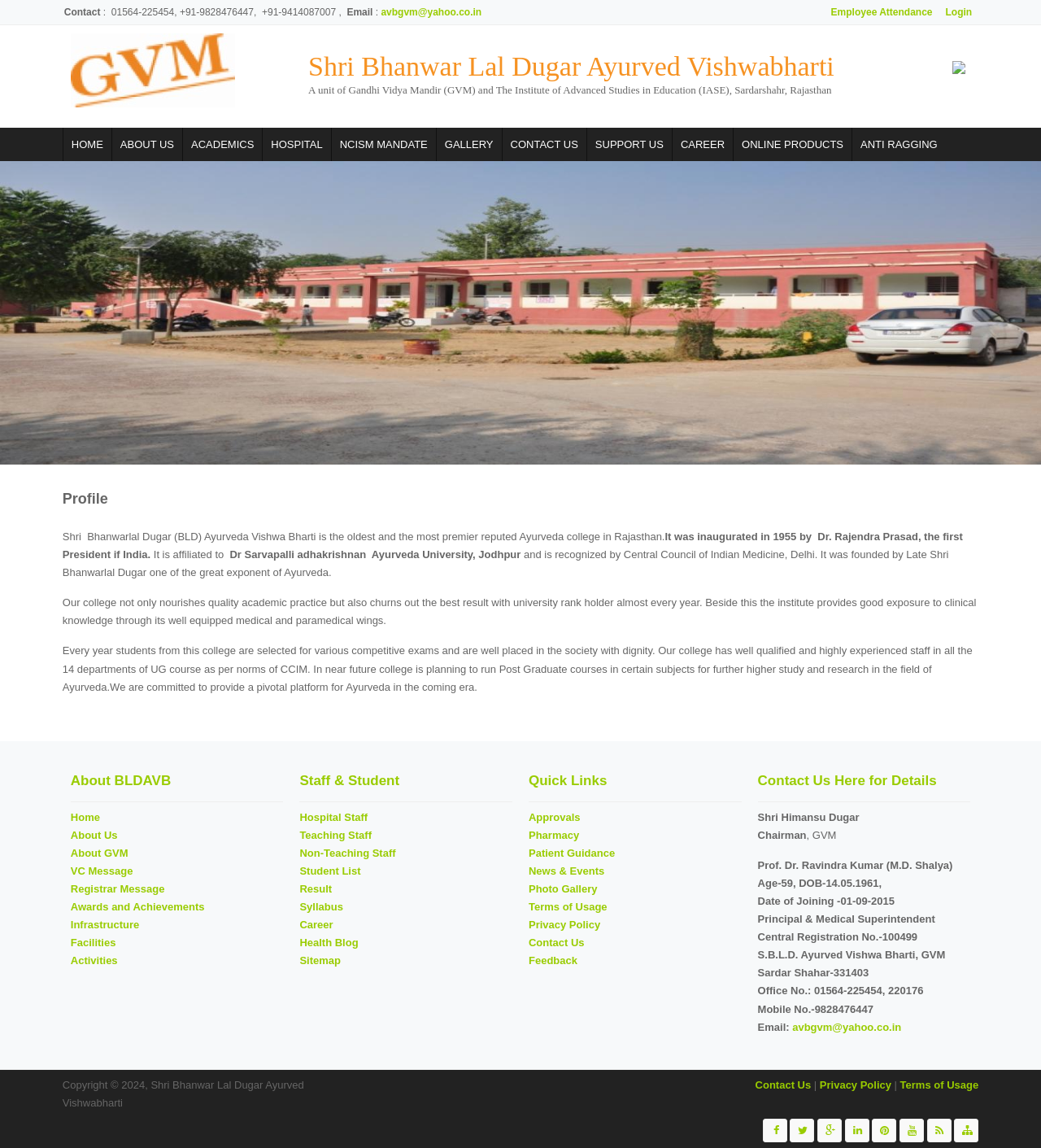Please provide the bounding box coordinates for the element that needs to be clicked to perform the instruction: "Click on the 'Login' link". The coordinates must consist of four float numbers between 0 and 1, formatted as [left, top, right, bottom].

[0.902, 0.004, 0.94, 0.018]